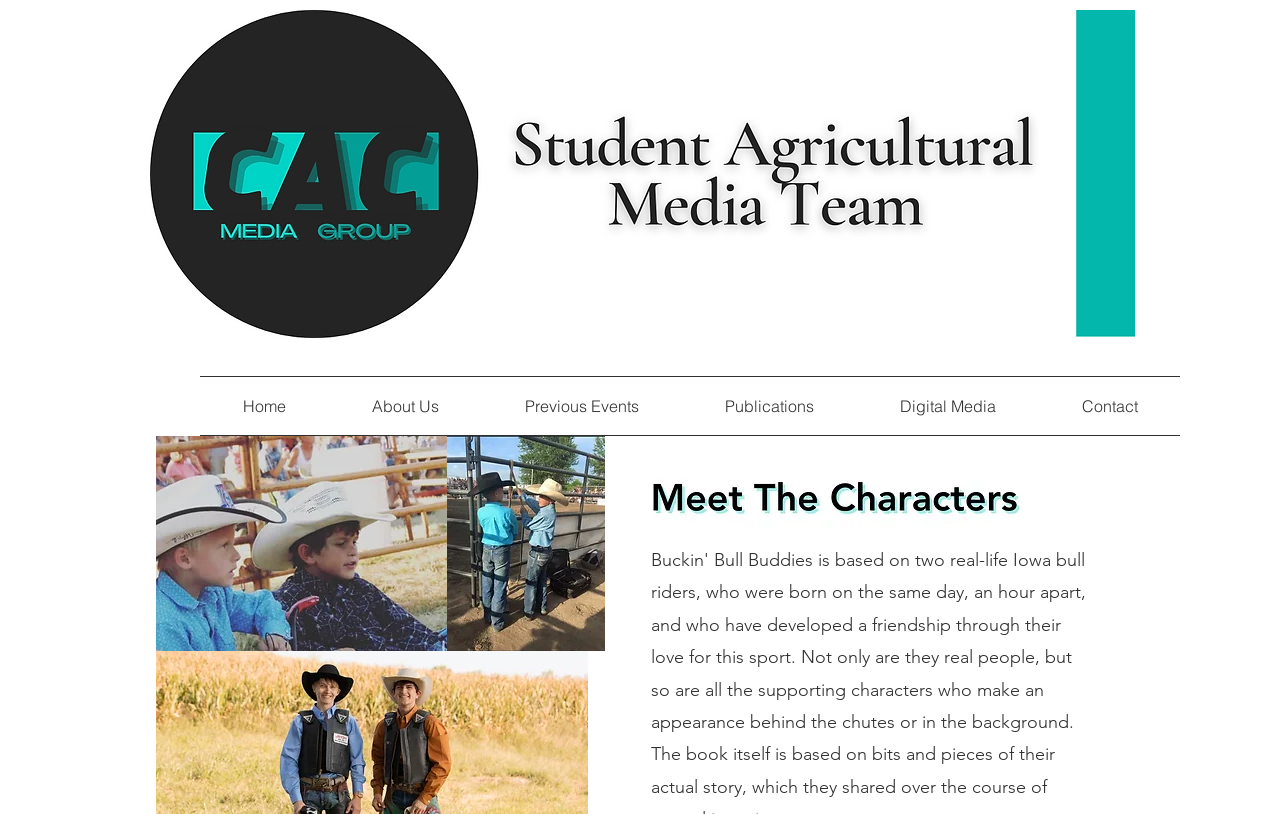Using the element description: "Publications", determine the bounding box coordinates. The coordinates should be in the format [left, top, right, bottom], with values between 0 and 1.

[0.533, 0.463, 0.67, 0.534]